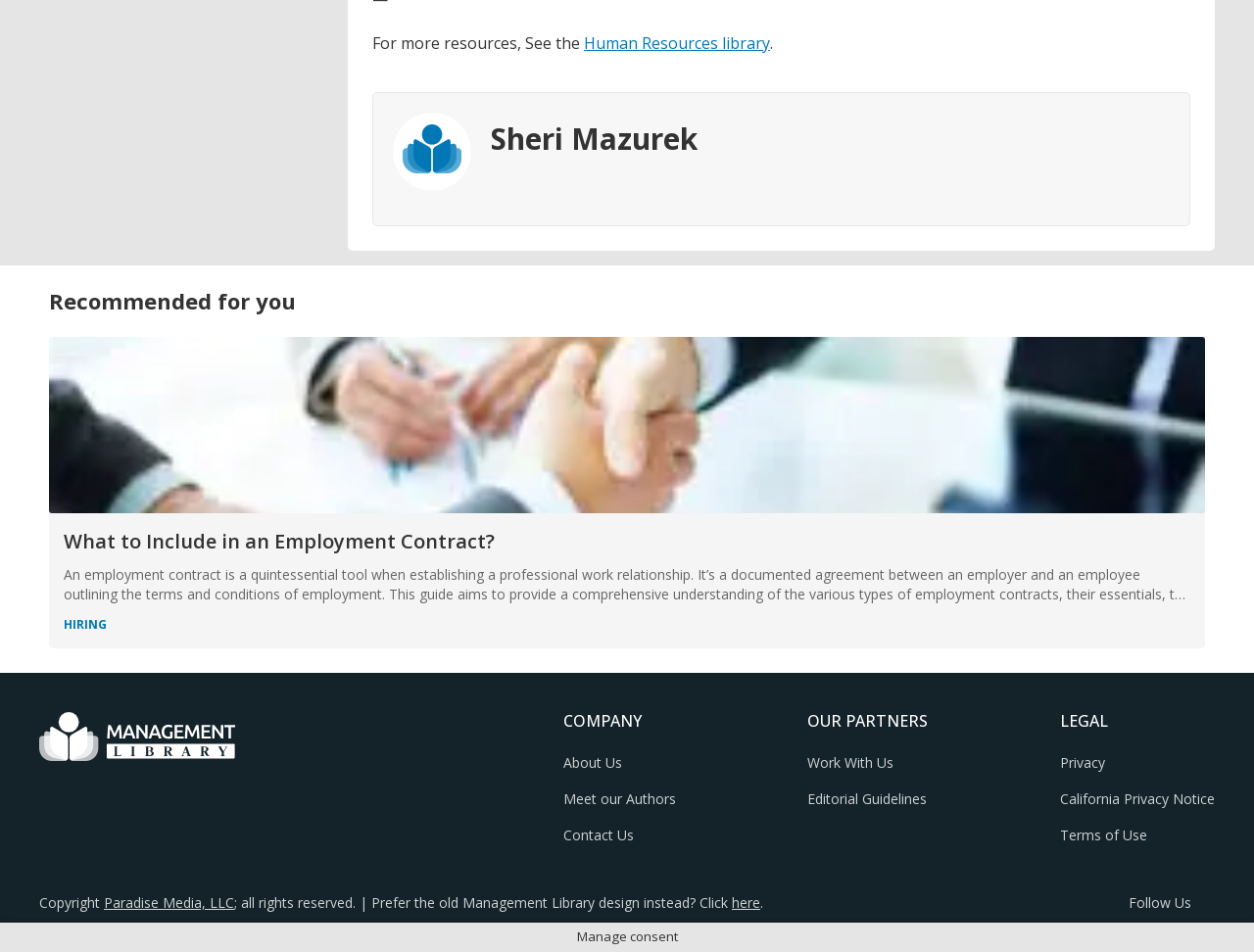Answer the following query with a single word or phrase:
What is the purpose of an employment contract?

Documented agreement